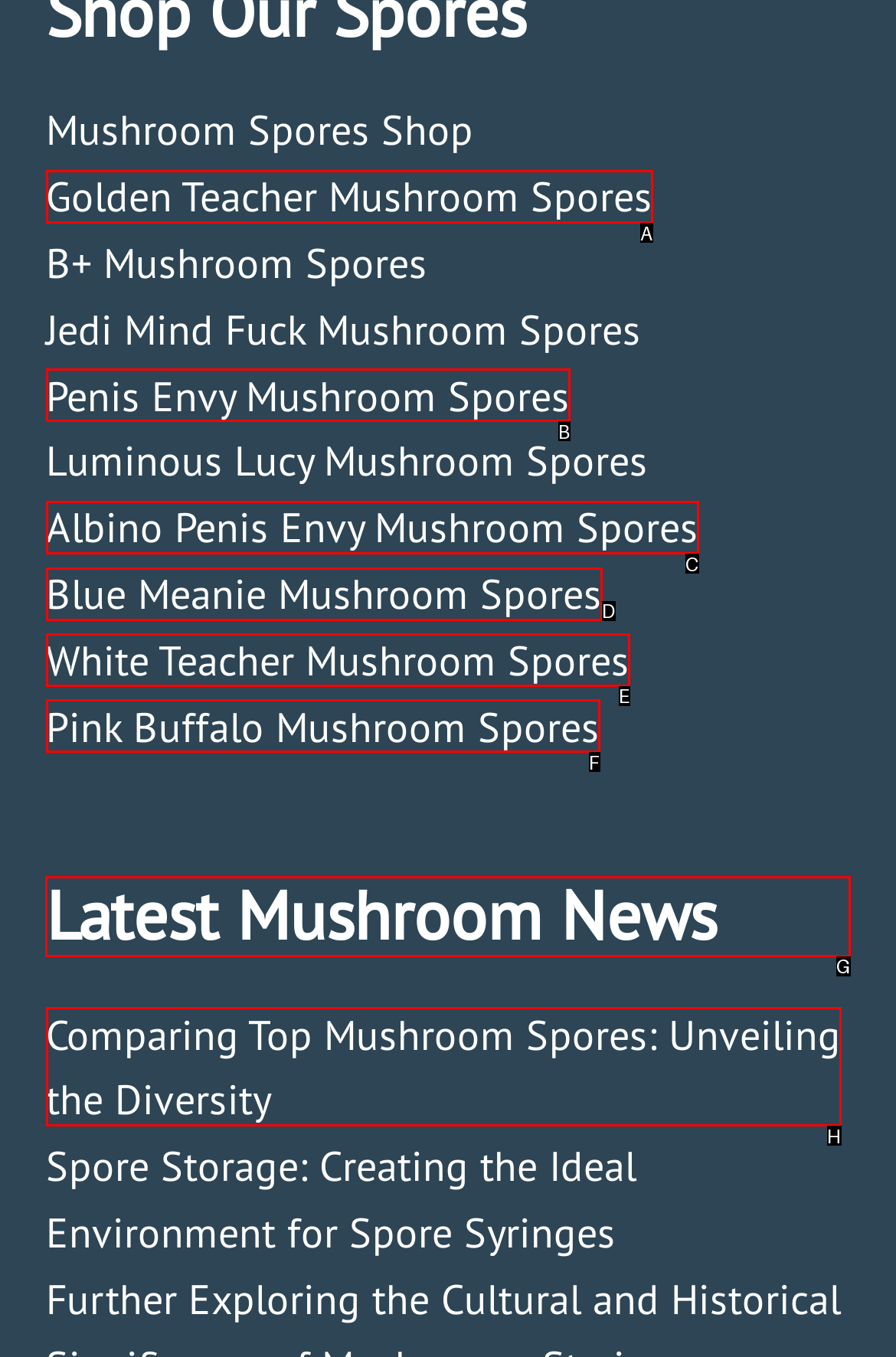Point out the HTML element I should click to achieve the following: Visit the about us page Reply with the letter of the selected element.

None